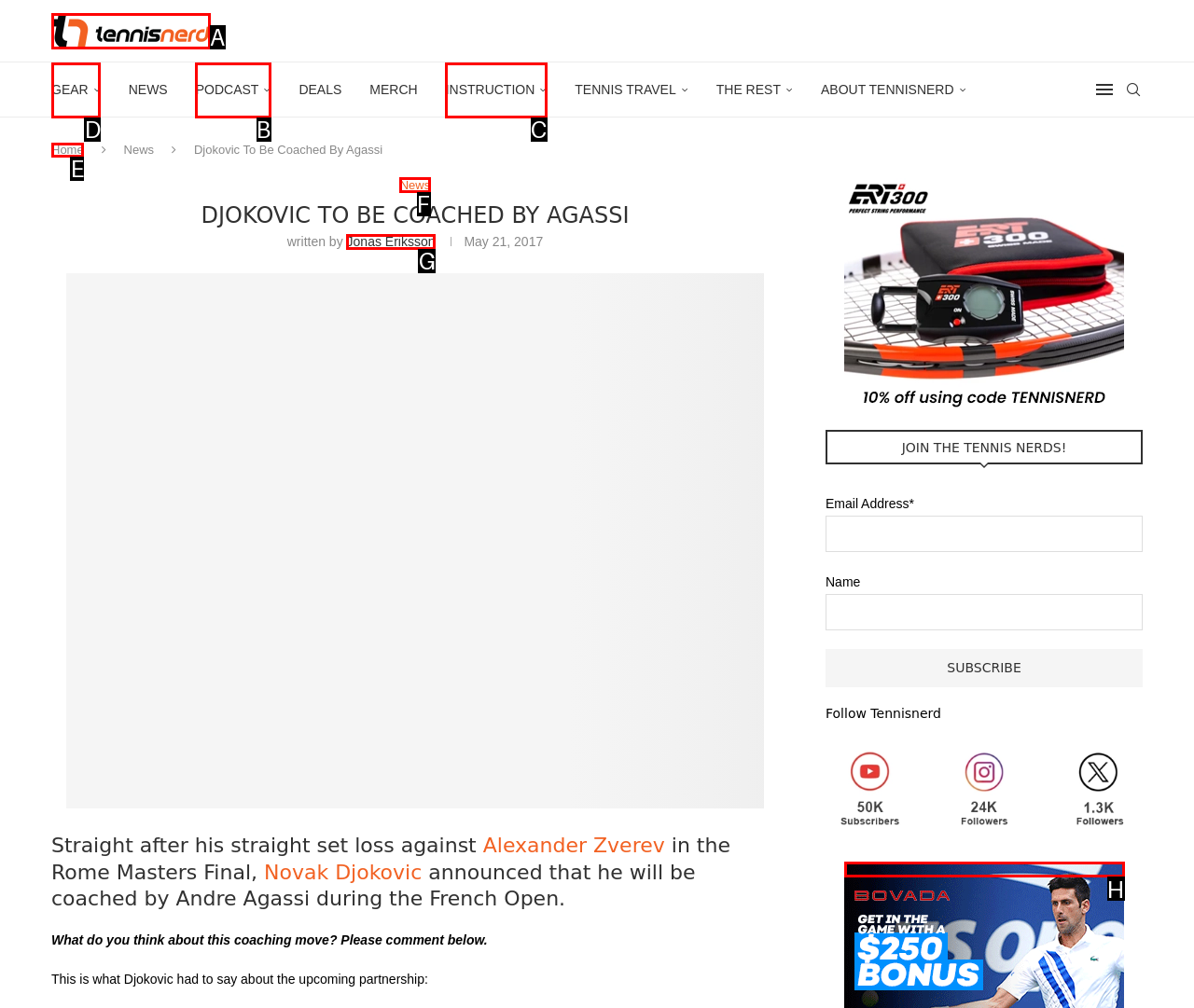Tell me which one HTML element I should click to complete the following task: Click on the 'GEAR' link
Answer with the option's letter from the given choices directly.

D